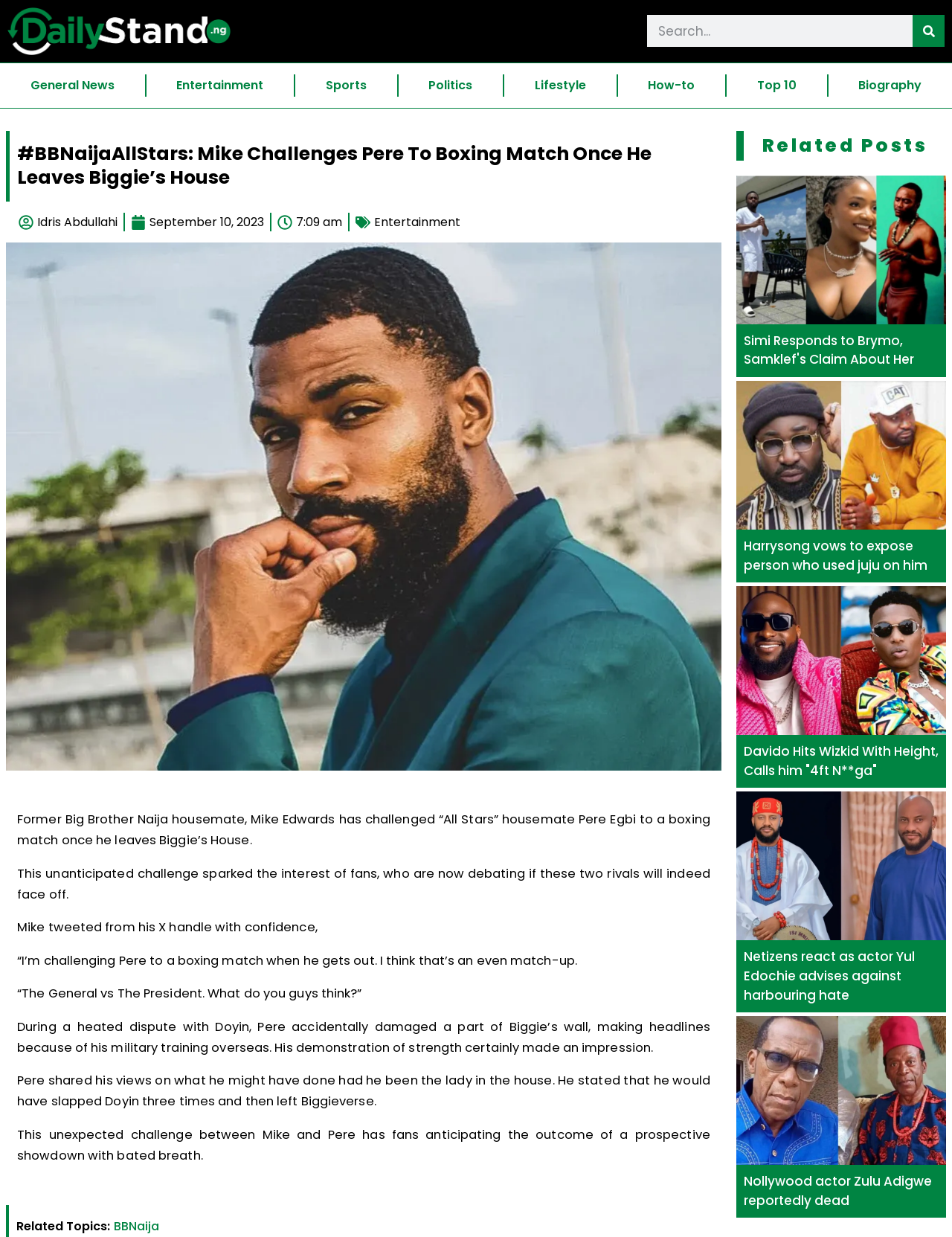What is the logo of the website?
Answer the question with a detailed and thorough explanation.

The logo of the website is located at the top left corner of the webpage, and it is a white logo with the text 'Daily Stand' written in a modern font.